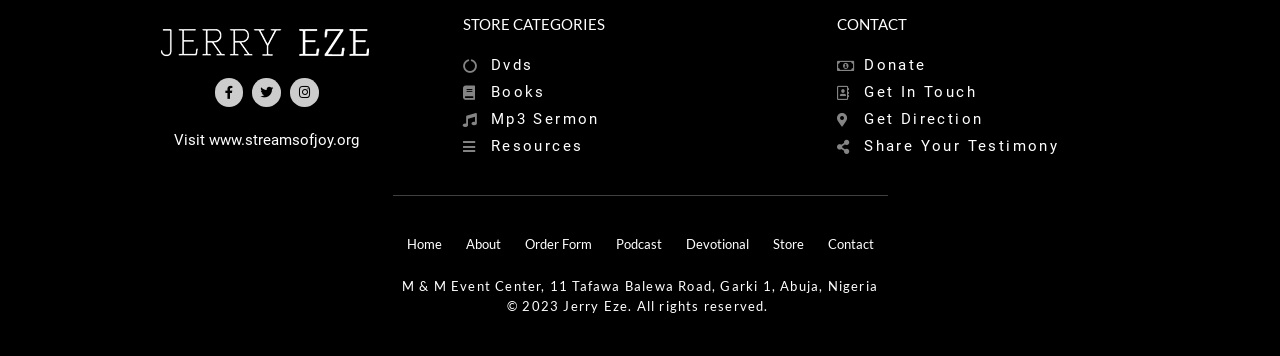Please reply with a single word or brief phrase to the question: 
What is the purpose of the 'Get In Touch' link?

To contact the website